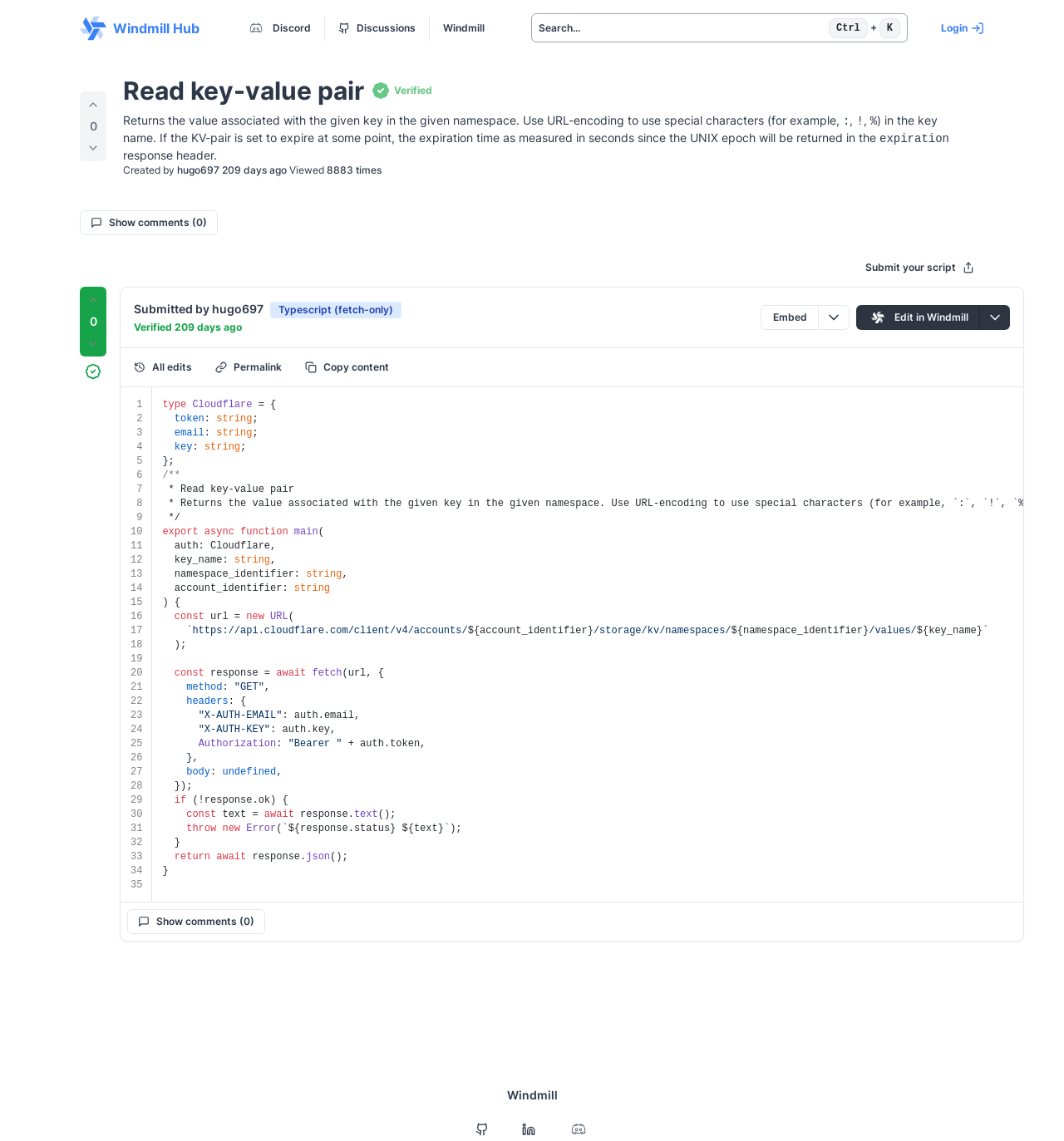Please identify the bounding box coordinates of the element that needs to be clicked to execute the following command: "Click the 'Submit your script' button". Provide the bounding box using four float numbers between 0 and 1, formatted as [left, top, right, bottom].

[0.804, 0.224, 0.925, 0.245]